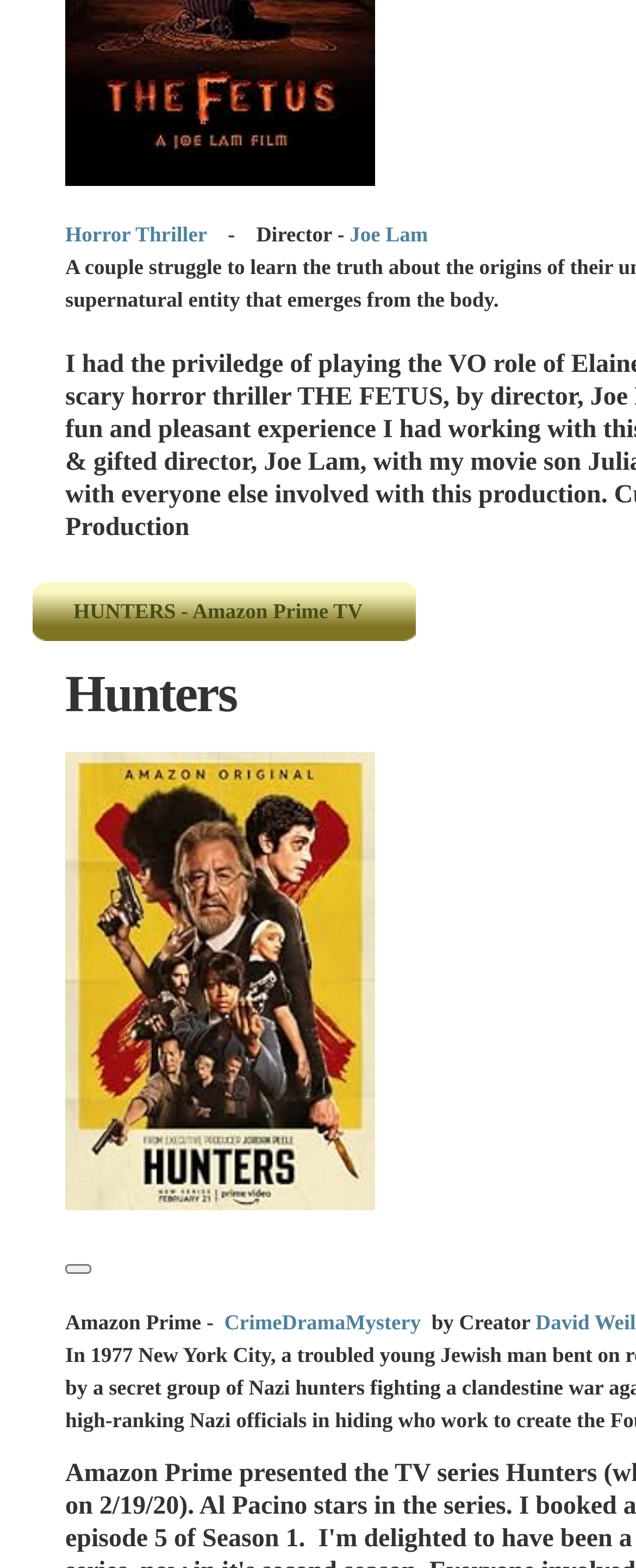Using the provided description: "Privacy Policy", find the bounding box coordinates of the corresponding UI element. The output should be four float numbers between 0 and 1, in the format [left, top, right, bottom].

None